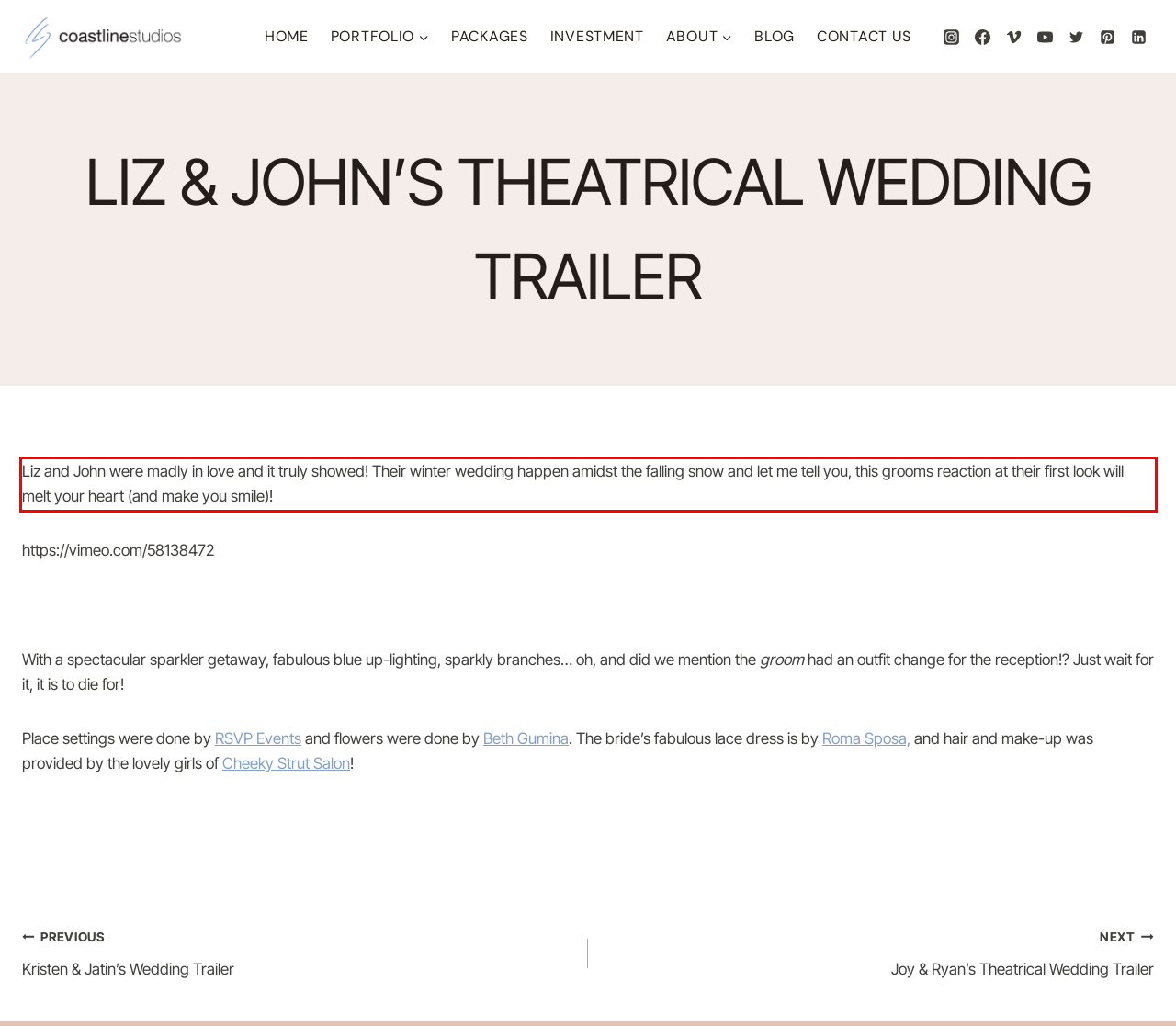You have a webpage screenshot with a red rectangle surrounding a UI element. Extract the text content from within this red bounding box.

Liz and John were madly in love and it truly showed! Their winter wedding happen amidst the falling snow and let me tell you, this grooms reaction at their first look will melt your heart (and make you smile)!